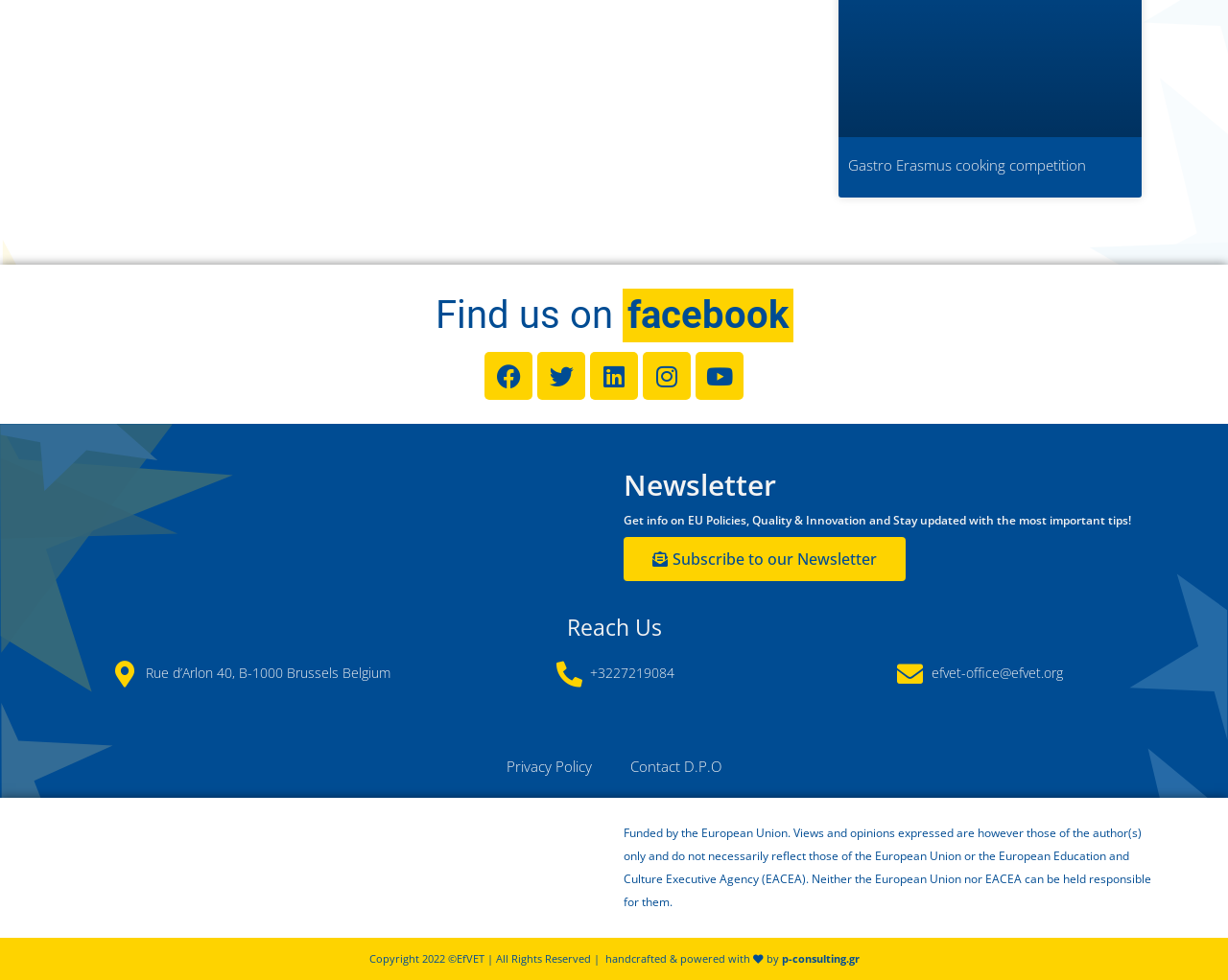Identify the bounding box coordinates necessary to click and complete the given instruction: "Visit Facebook page".

[0.395, 0.359, 0.434, 0.408]